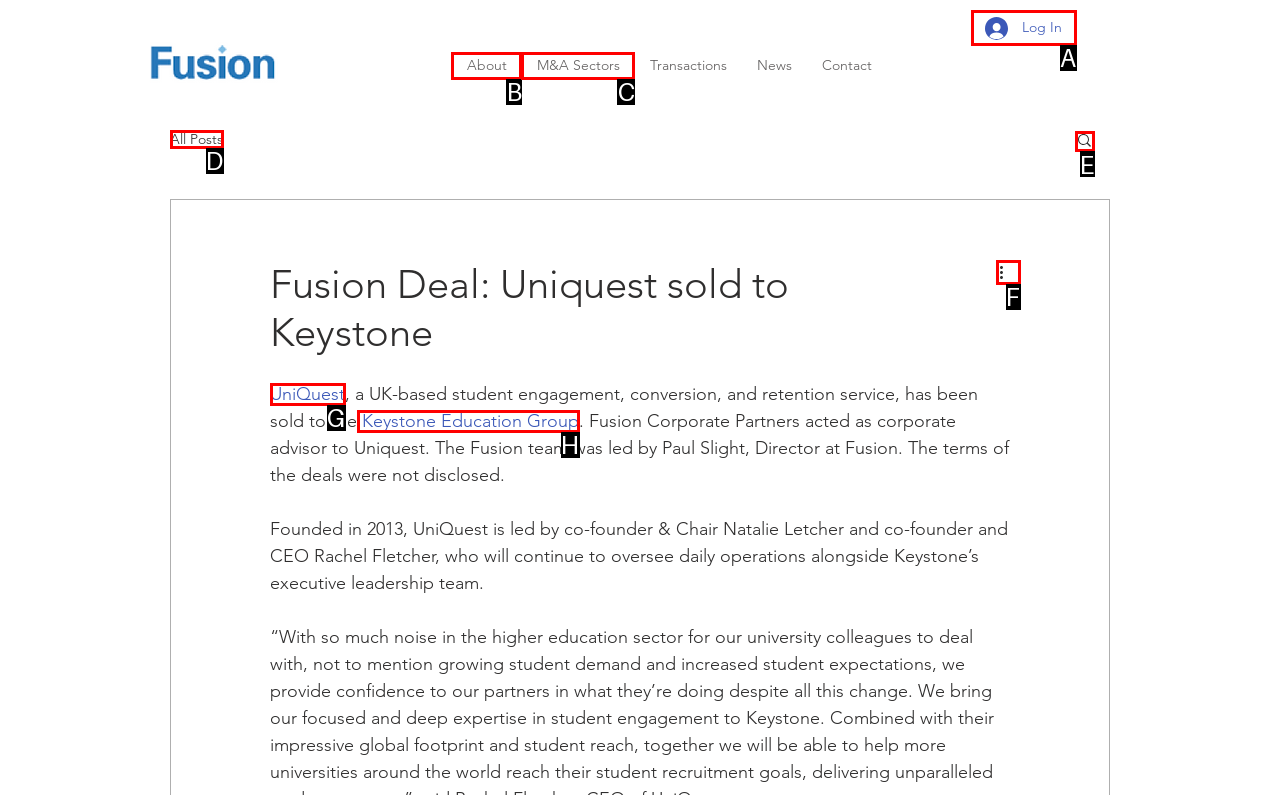Identify which lettered option completes the task: Search for something. Provide the letter of the correct choice.

E